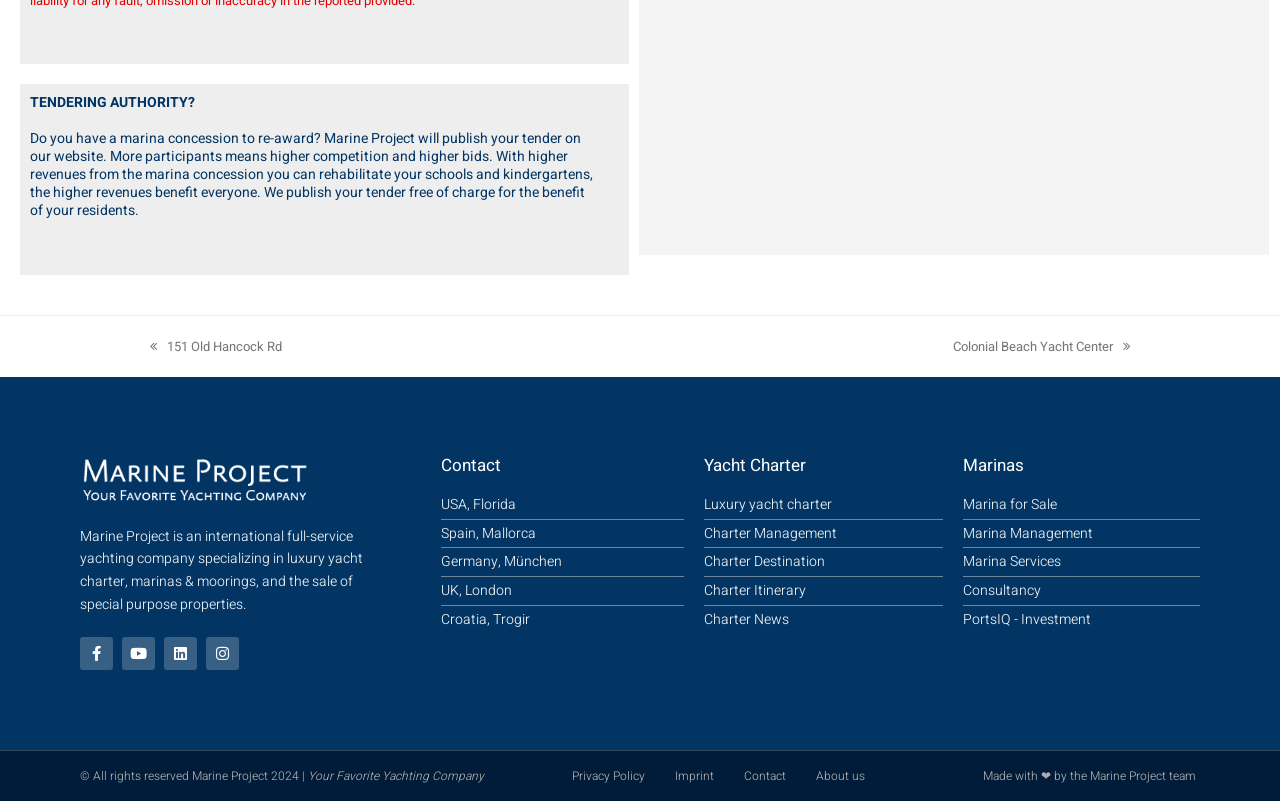What is the purpose of publishing tenders on the website? Refer to the image and provide a one-word or short phrase answer.

Higher competition and bids